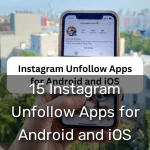Respond with a single word or phrase to the following question:
What is the title overlaid on the image?

15 Instagram Unfollow Apps for Android and iOS